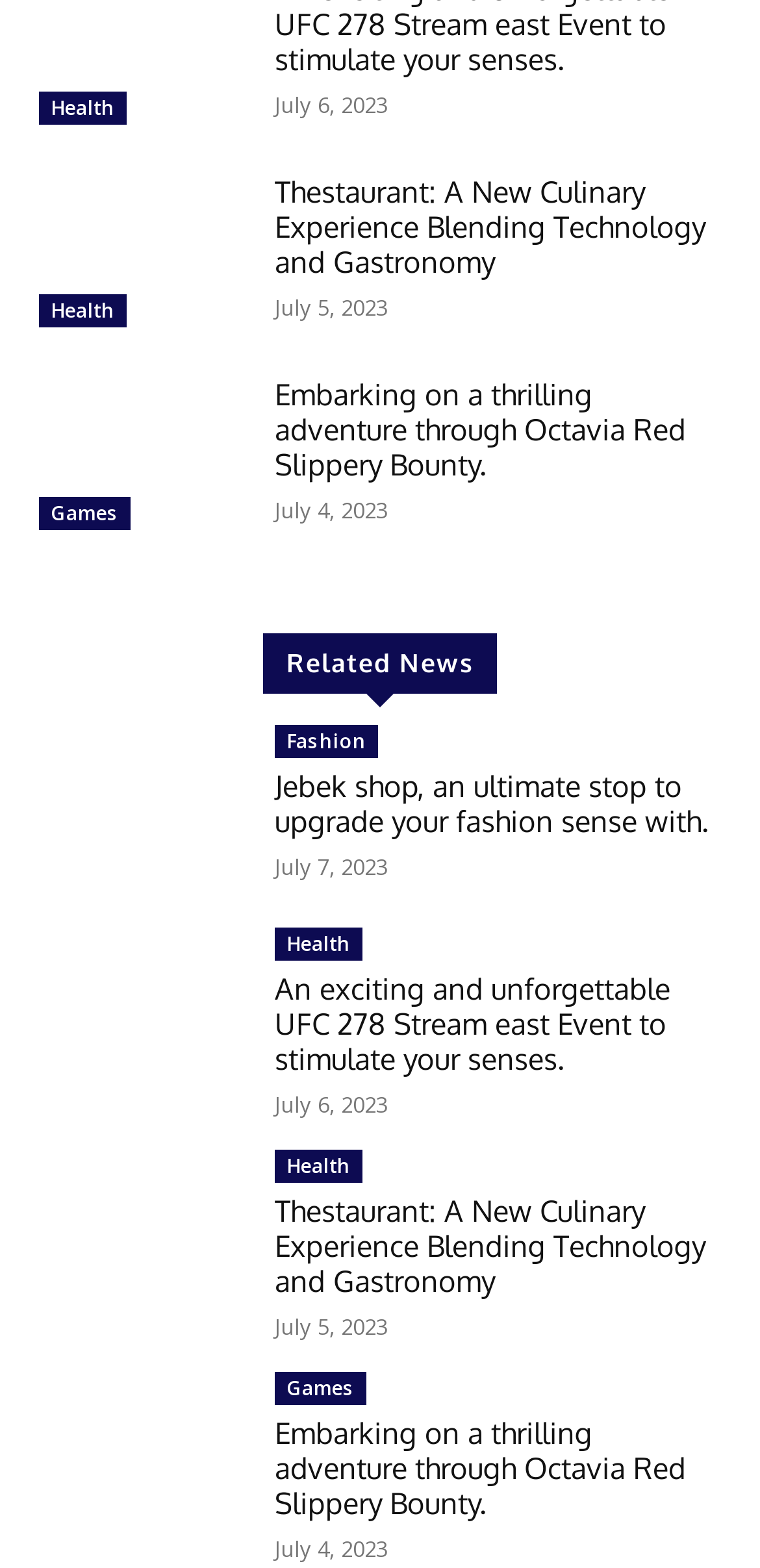How many news articles are listed on this webpage?
From the image, provide a succinct answer in one word or a short phrase.

5